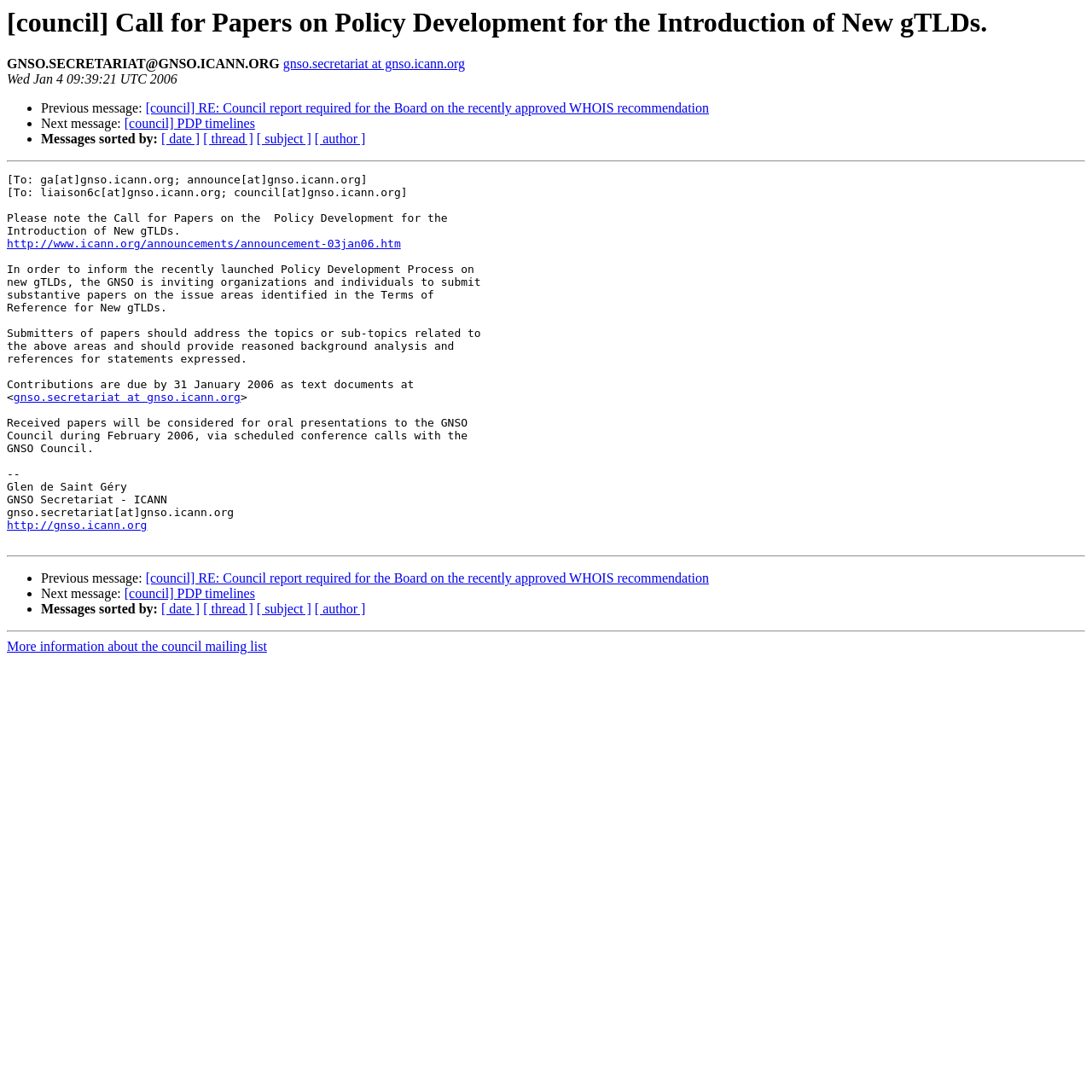Please determine the bounding box coordinates of the clickable area required to carry out the following instruction: "Get more information about the council mailing list". The coordinates must be four float numbers between 0 and 1, represented as [left, top, right, bottom].

[0.006, 0.585, 0.244, 0.599]